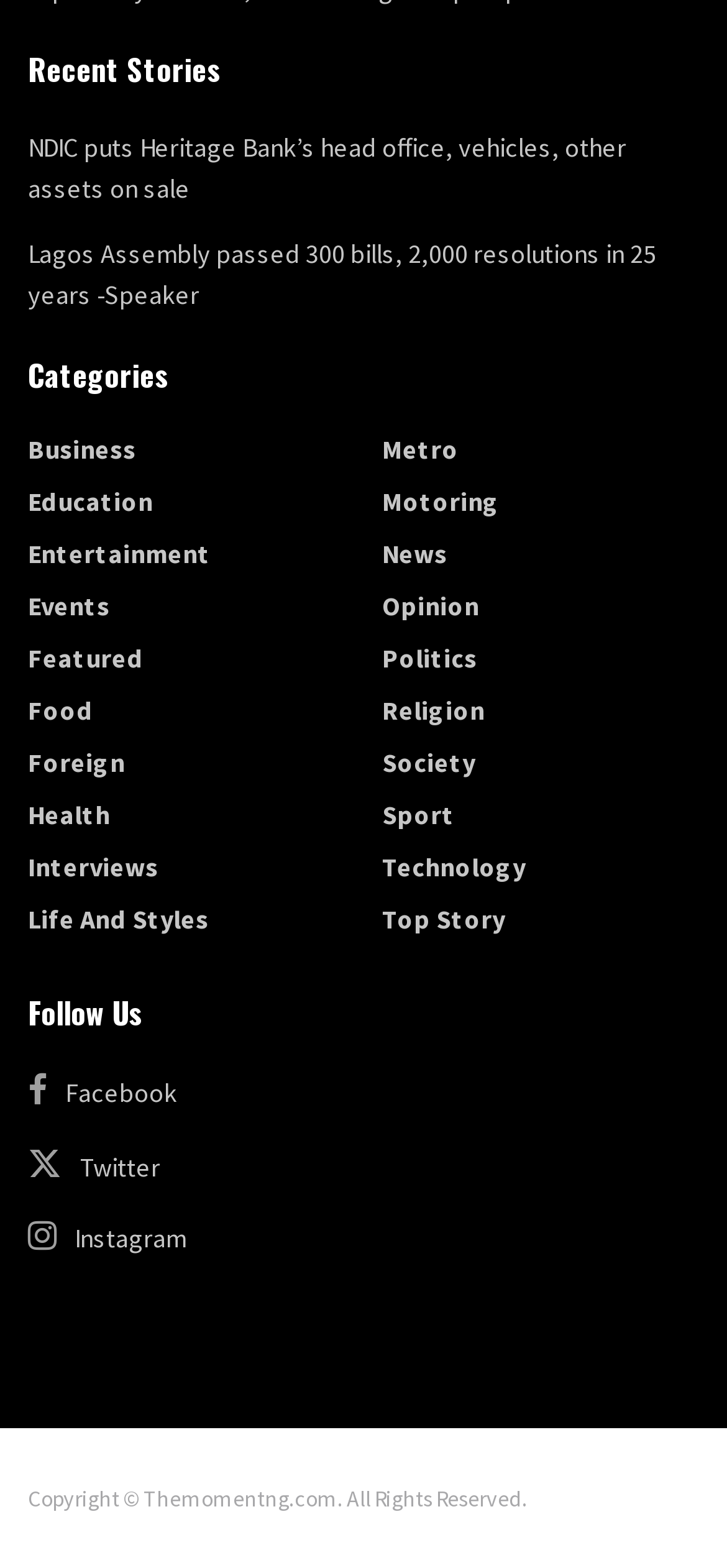Please specify the bounding box coordinates of the clickable region necessary for completing the following instruction: "Read about Entertainment news". The coordinates must consist of four float numbers between 0 and 1, i.e., [left, top, right, bottom].

[0.038, 0.342, 0.29, 0.364]